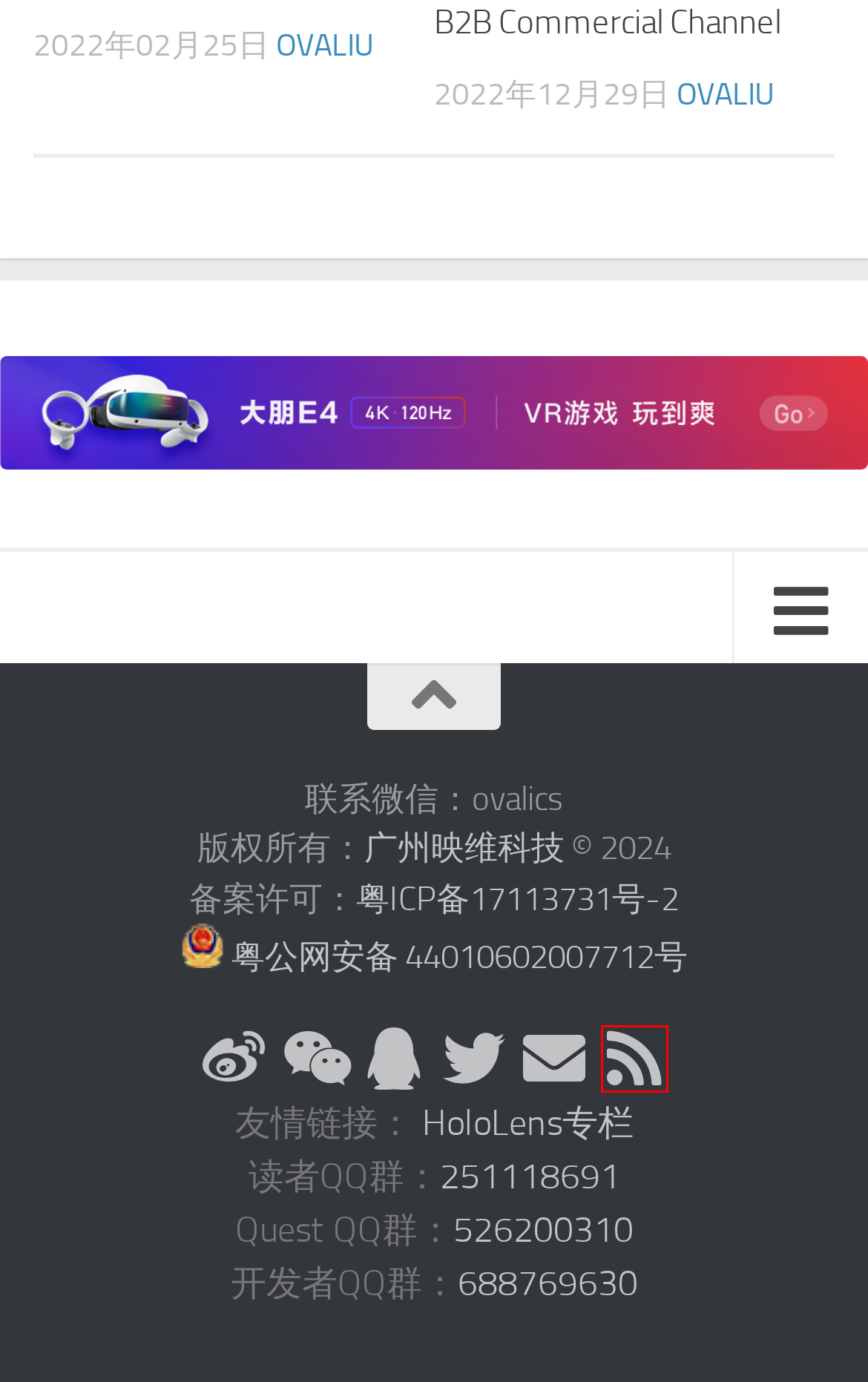Examine the screenshot of a webpage with a red bounding box around a UI element. Select the most accurate webpage description that corresponds to the new page after clicking the highlighted element. Here are the choices:
A. Sina Visitor System
B. 映维网 AR/VR行业招聘
C. 微软 HoloLens | 映维网专栏 - 了解最新微软混合现实（MR）产品、技术、行业动态 | 映维网专栏
D. 全国互联网安全管理平台
E. 映维会员 - 为您提供AR/VR行业价值交流、独家信息、品质简报等专享服务…… - 映维网会员
F. 映维网 - 影响力虚拟现实（VR）、增强现实（AR）、混合现实（MR）产业平台 - 映维网
G. 正在跳转
H. Meta Archives - 映维网 AR/VR行业招聘

B